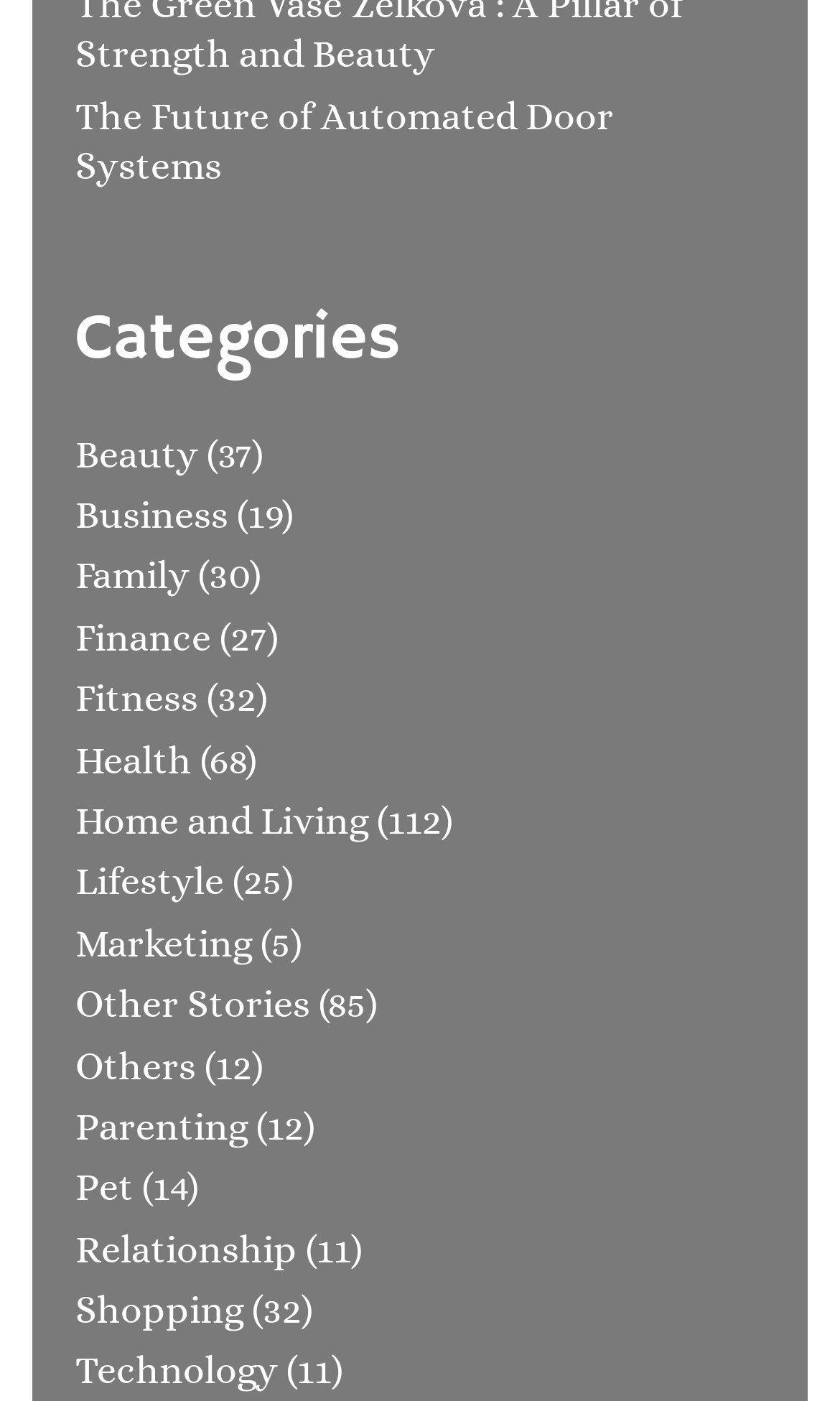Could you locate the bounding box coordinates for the section that should be clicked to accomplish this task: "Click on the 'Beauty' category".

[0.09, 0.308, 0.236, 0.339]